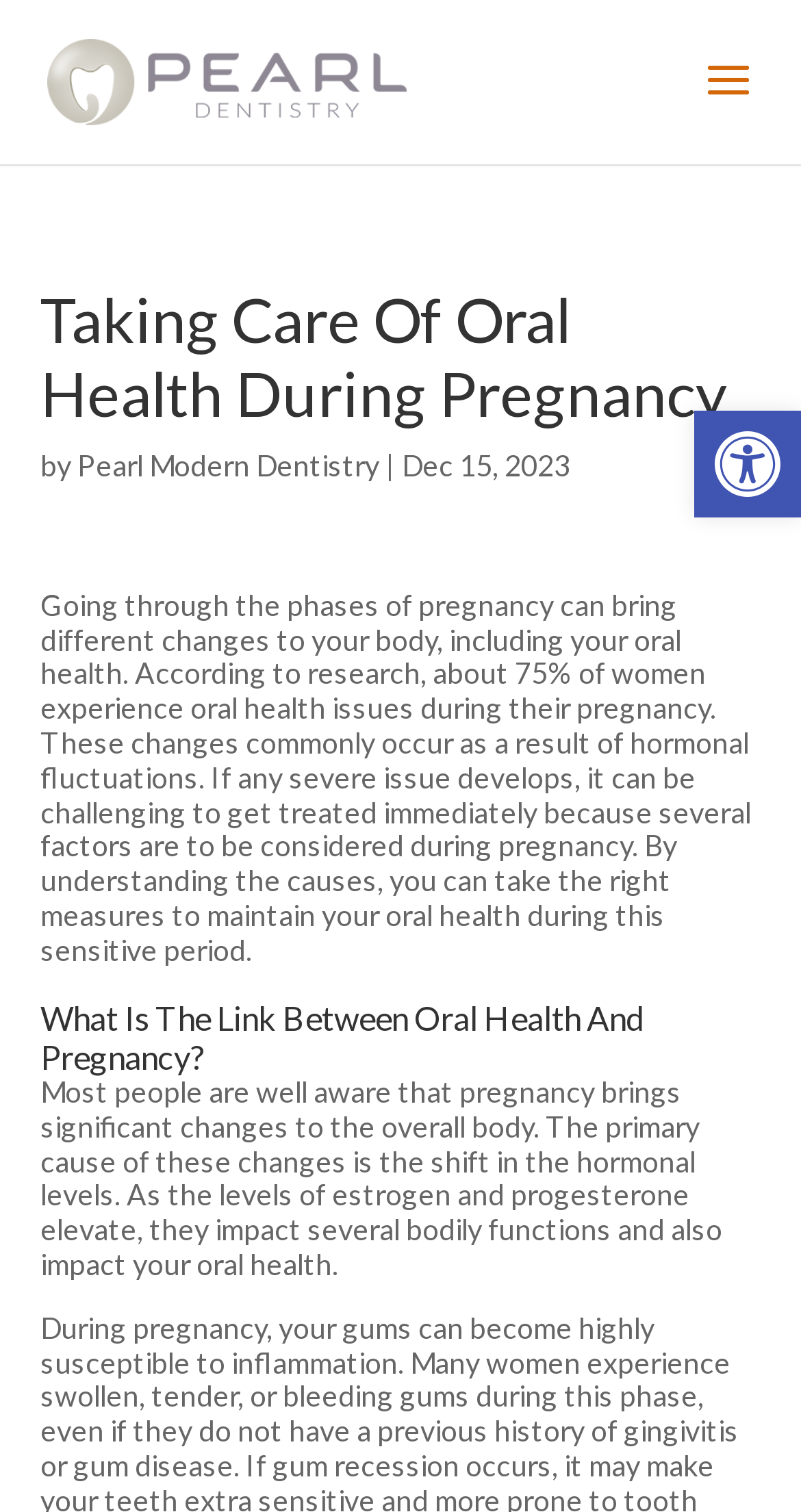Please examine the image and provide a detailed answer to the question: What is the date of the article?

The date of the article is mentioned below the title, next to the author's name. It is specified as 'Dec 15, 2023'.